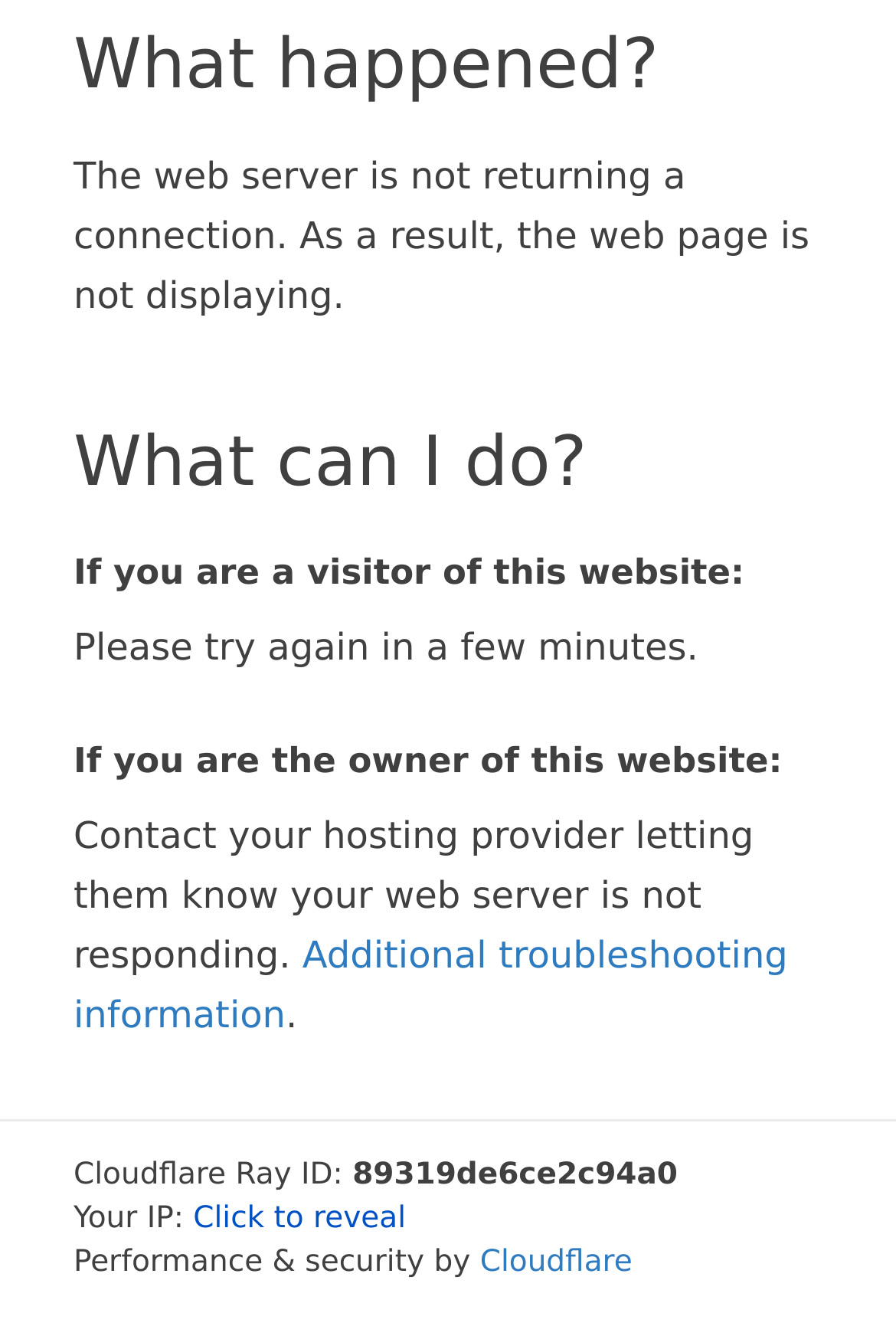Determine the bounding box coordinates for the UI element with the following description: "Additional troubleshooting information". The coordinates should be four float numbers between 0 and 1, represented as [left, top, right, bottom].

[0.082, 0.704, 0.879, 0.782]